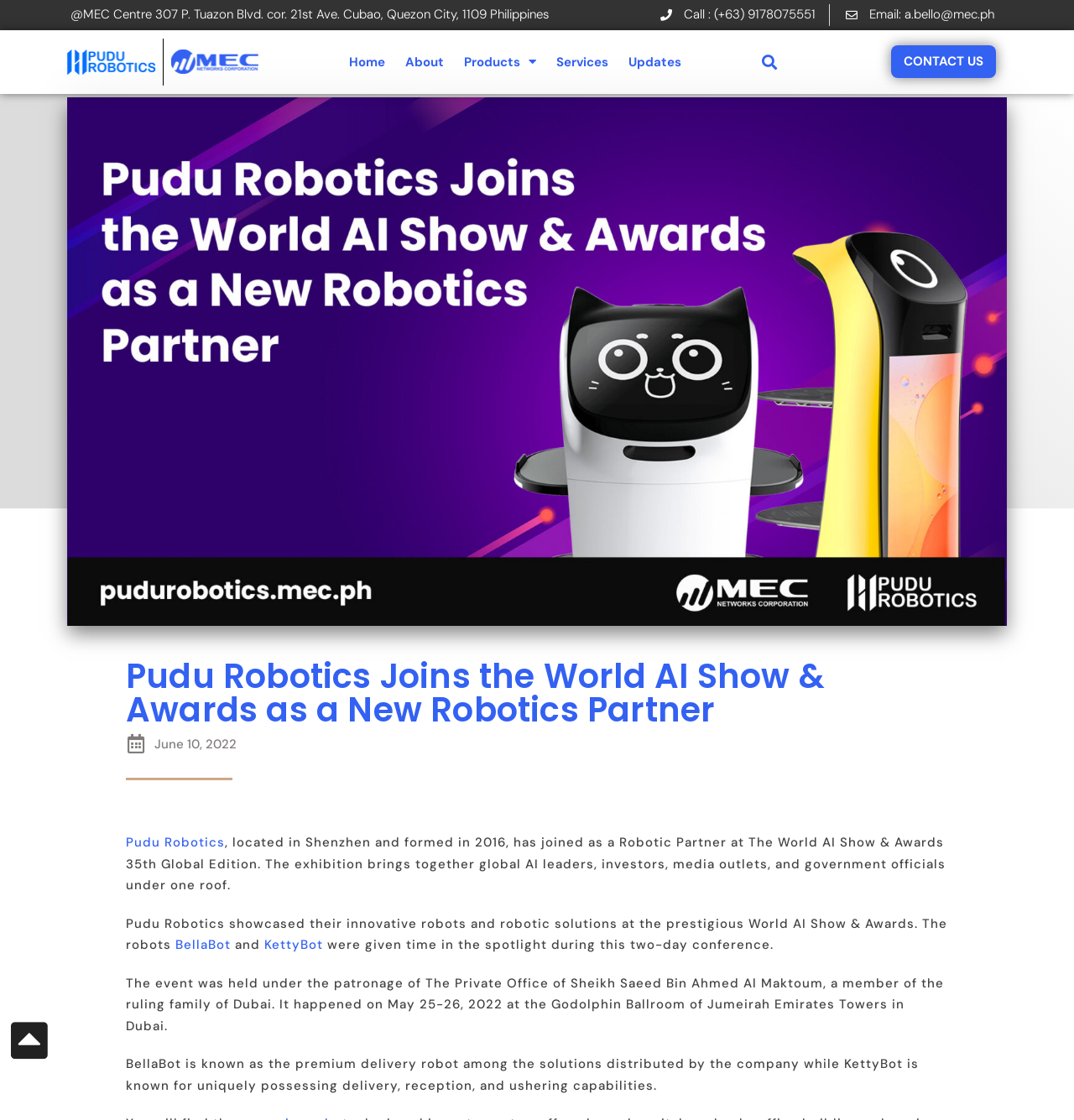Find and specify the bounding box coordinates that correspond to the clickable region for the instruction: "Enter your name".

None